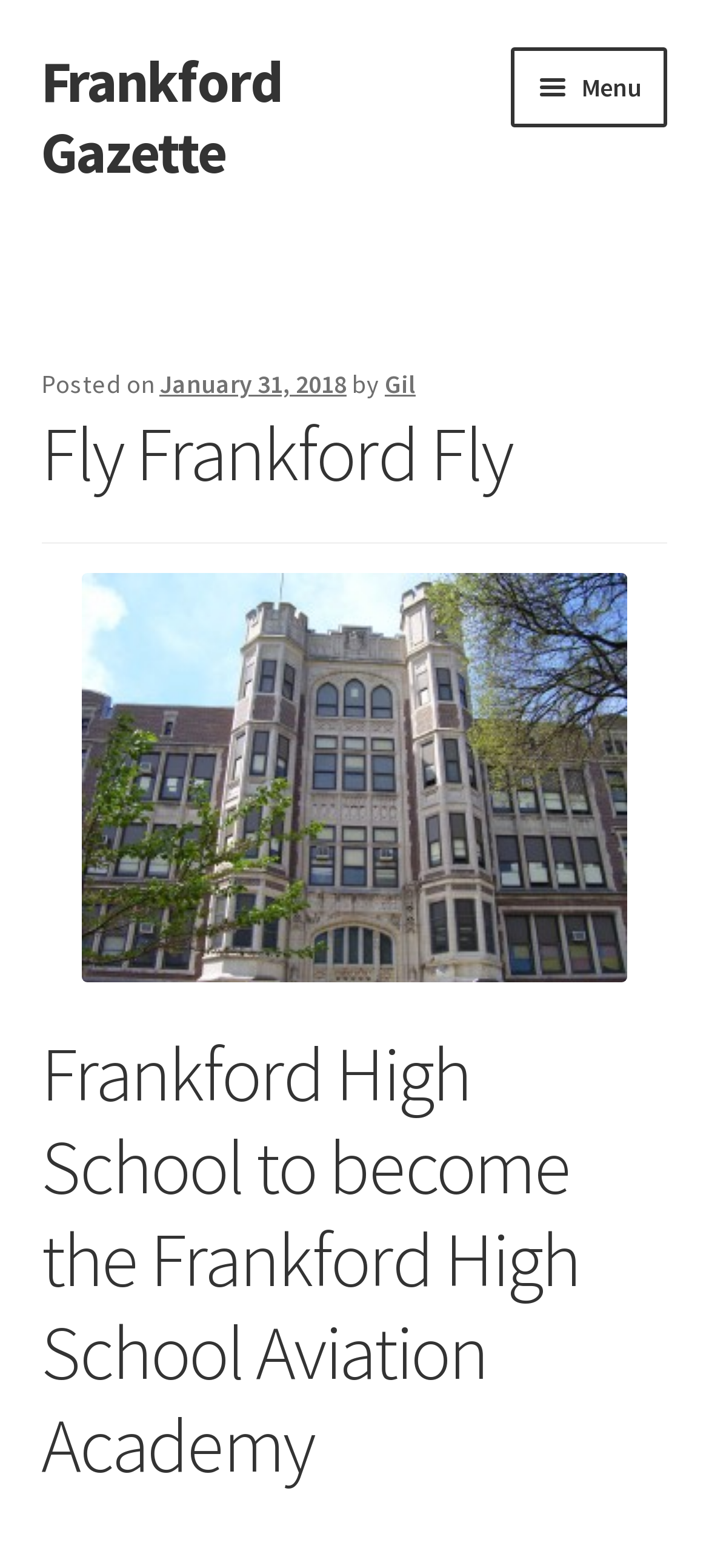Kindly determine the bounding box coordinates for the clickable area to achieve the given instruction: "Click on the 'Frankford High School to become the Frankford High School Aviation Academy' heading".

[0.058, 0.656, 0.942, 0.951]